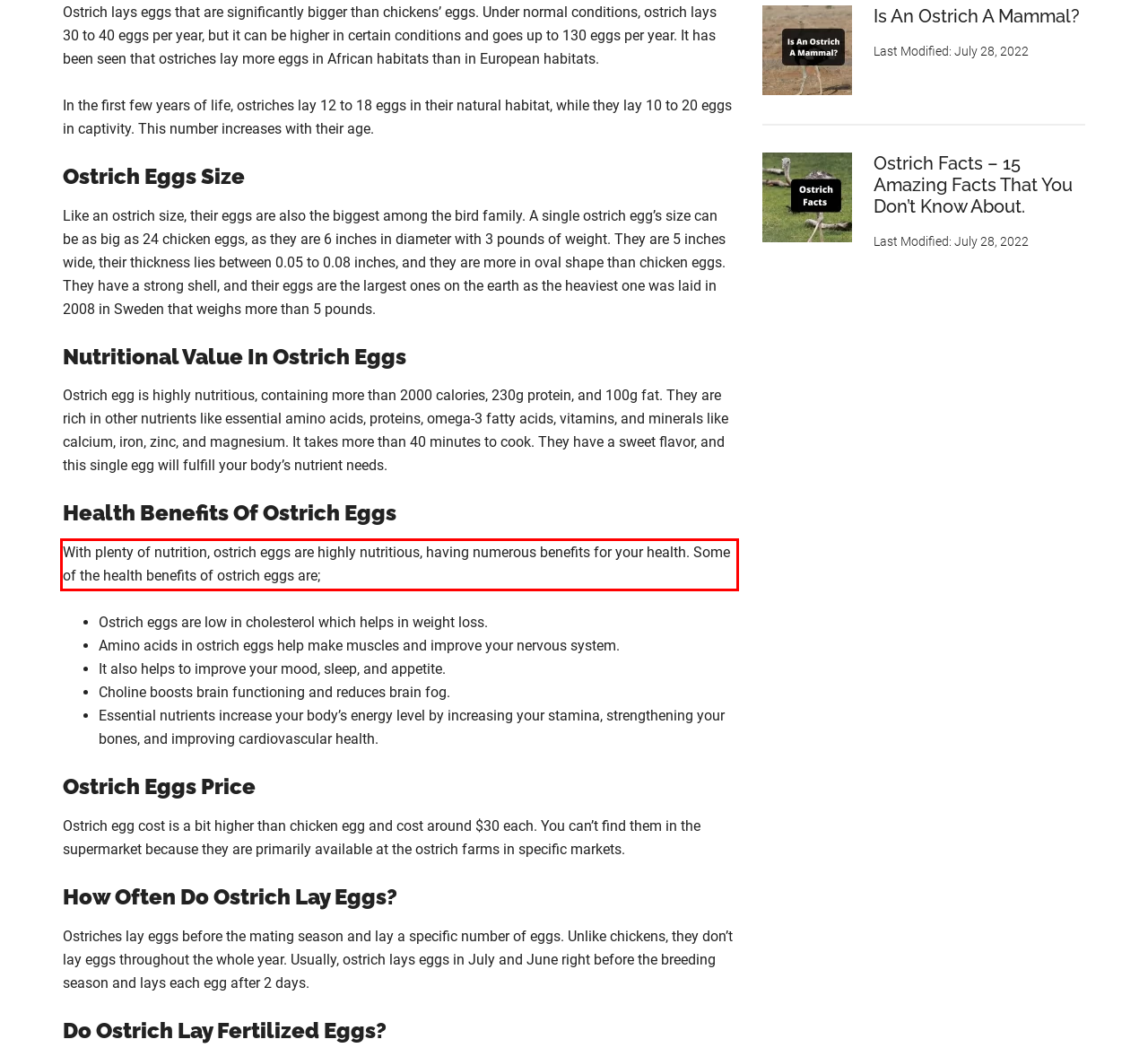You are presented with a webpage screenshot featuring a red bounding box. Perform OCR on the text inside the red bounding box and extract the content.

With plenty of nutrition, ostrich eggs are highly nutritious, having numerous benefits for your health. Some of the health benefits of ostrich eggs are;